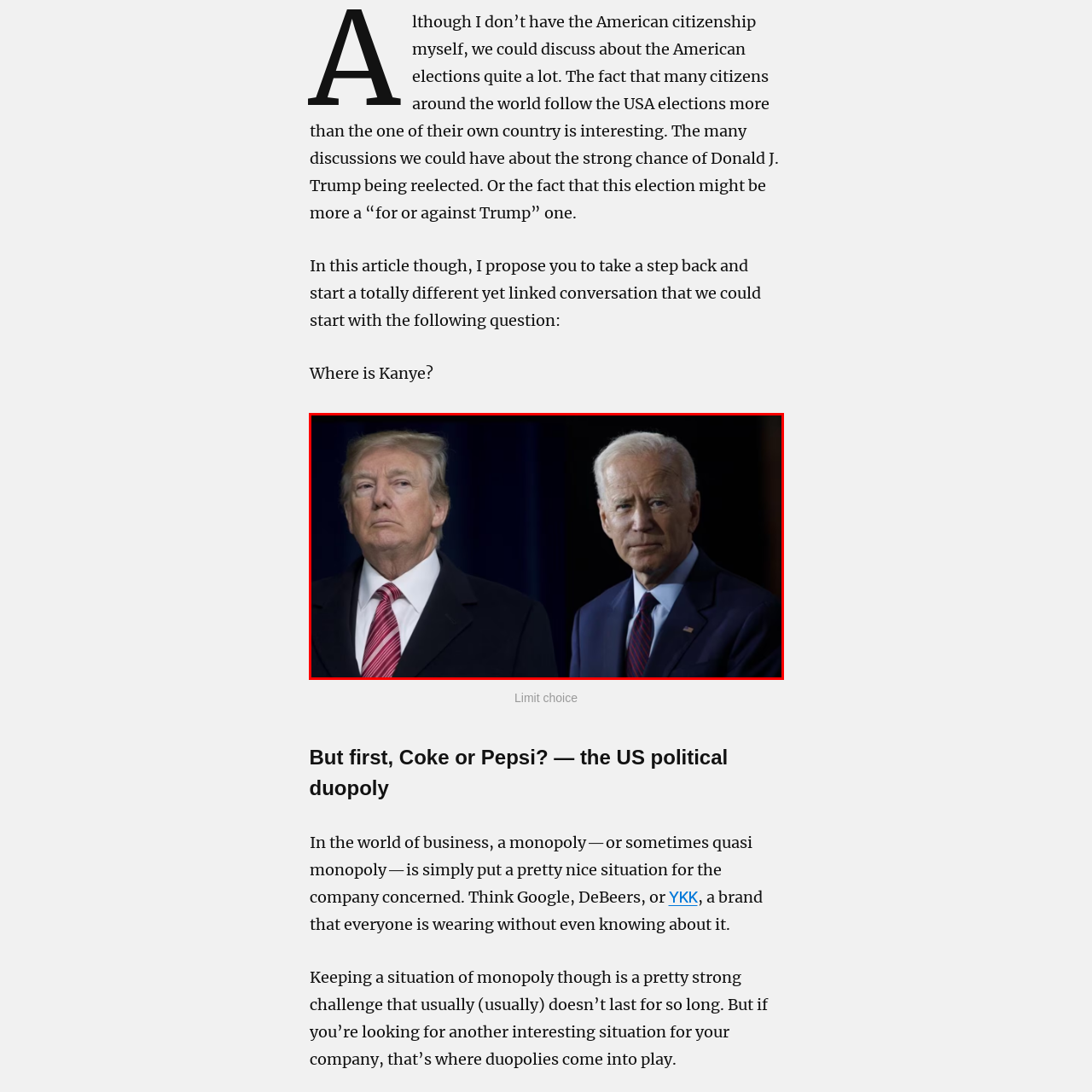Focus on the image outlined in red and offer a detailed answer to the question below, relying on the visual elements in the image:
What is the theme of the image?

The image features two prominent political figures, Donald Trump and Joe Biden, side by side, which symbolizes the significant political rivalry between them, especially in the context of the 2020 U.S. presidential election, thus the theme of the image is political discourse.